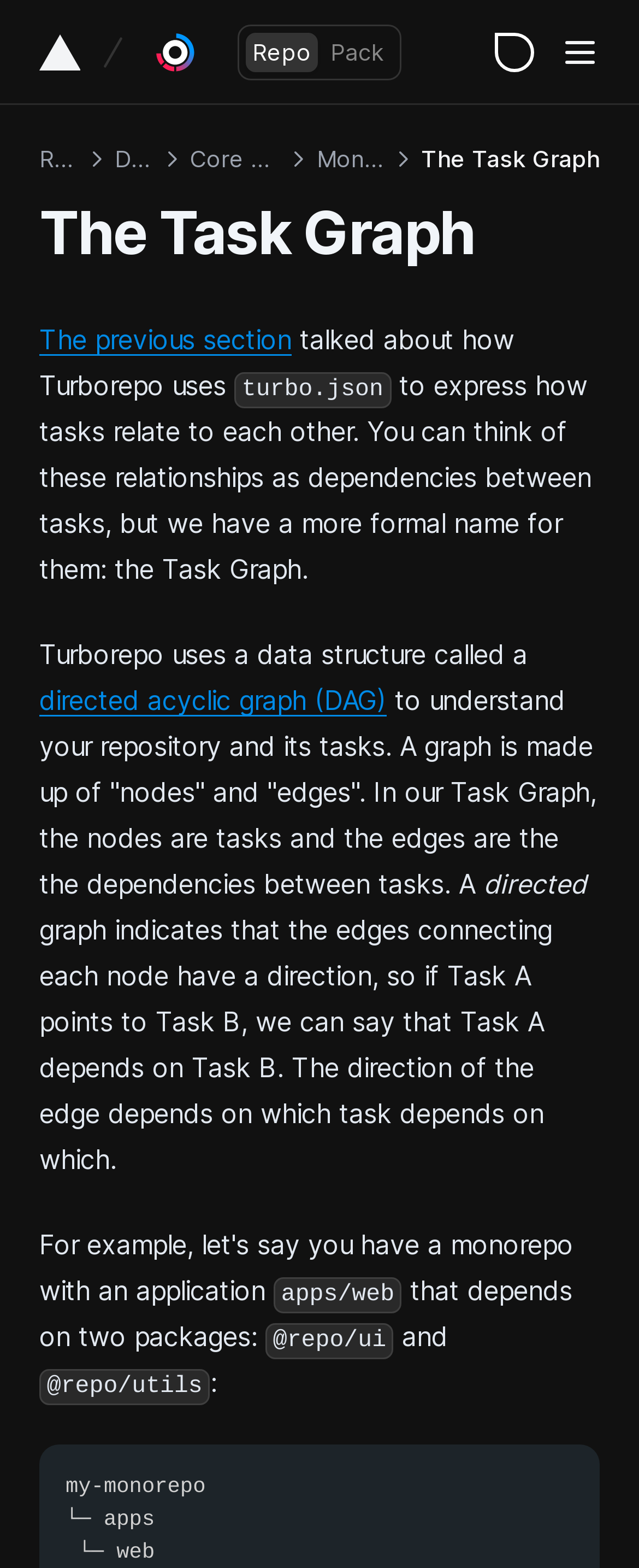Identify the main heading from the webpage and provide its text content.

The Task Graph